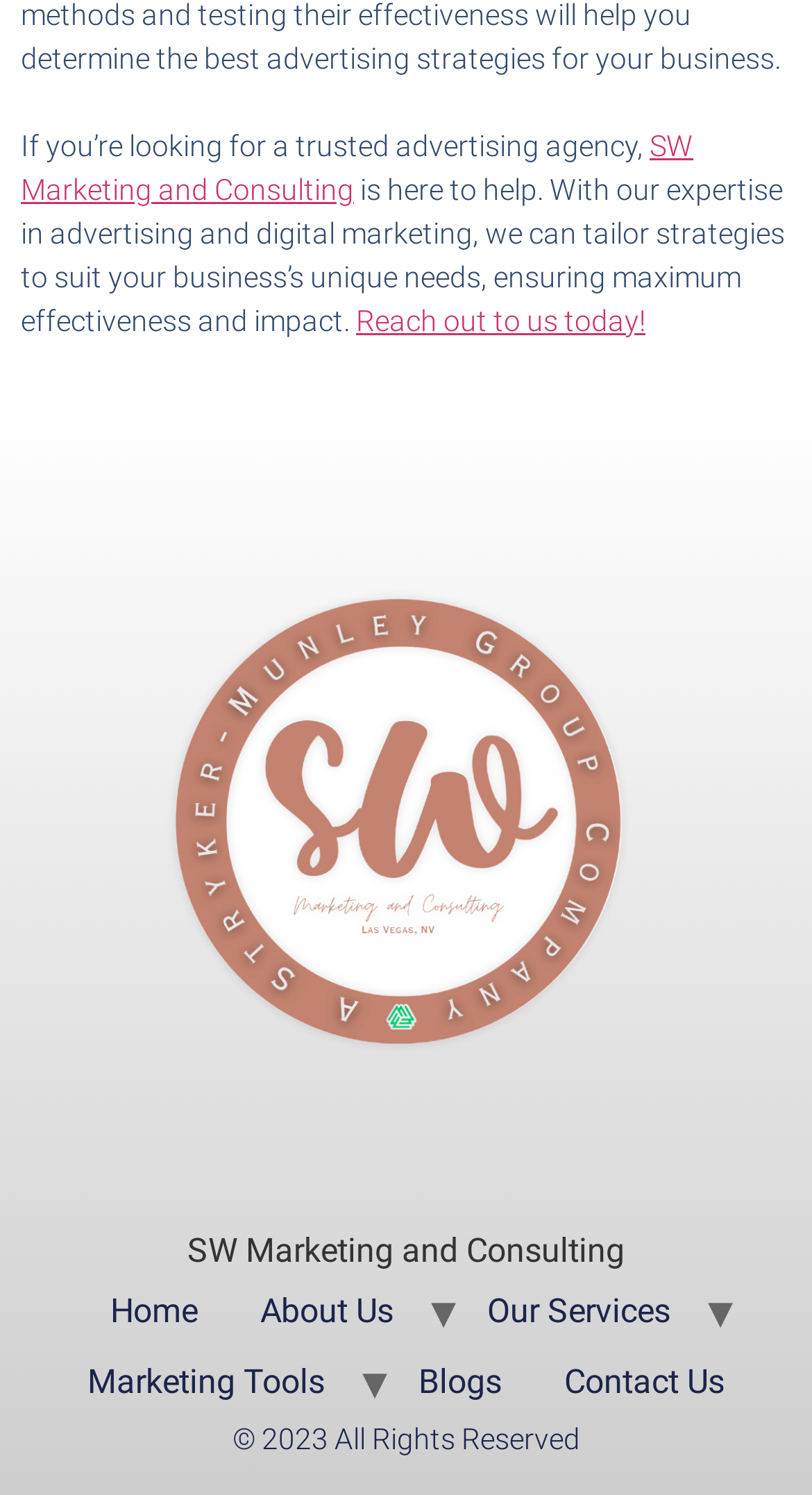Please provide the bounding box coordinates for the element that needs to be clicked to perform the instruction: "Click on the 'SW Marketing and Consulting' link". The coordinates must consist of four float numbers between 0 and 1, formatted as [left, top, right, bottom].

[0.026, 0.086, 0.854, 0.138]